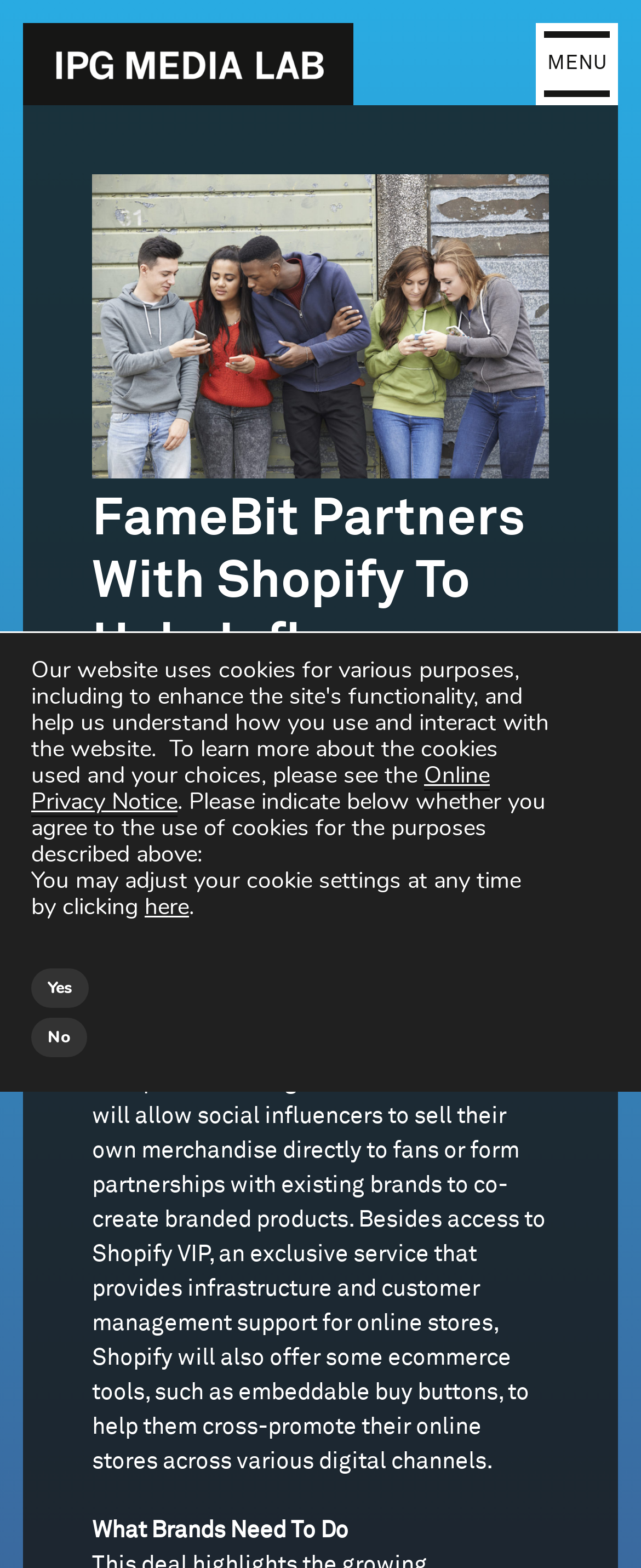Identify the bounding box coordinates of the specific part of the webpage to click to complete this instruction: "Click the 'MENU' button".

[0.836, 0.015, 0.964, 0.067]